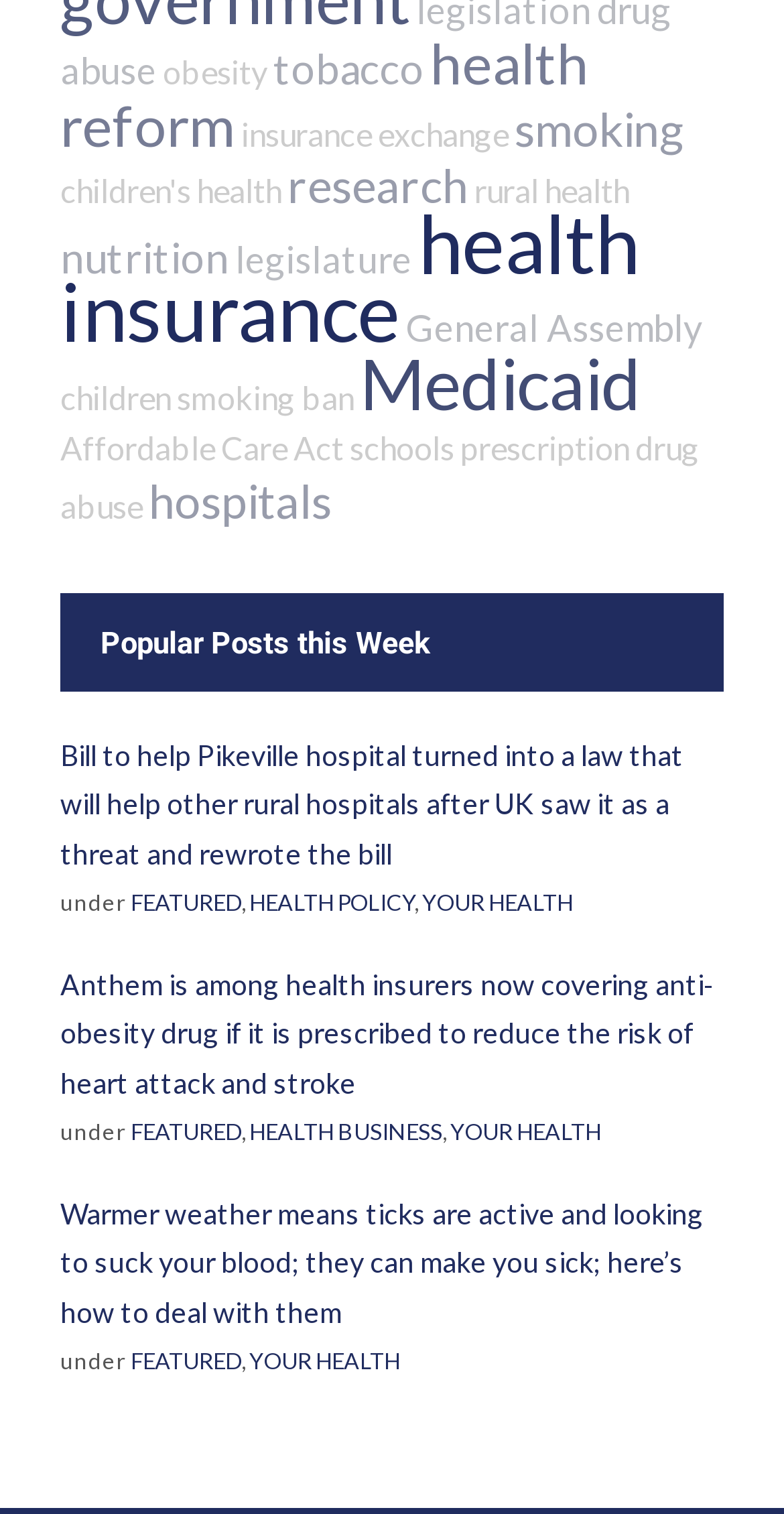Please specify the coordinates of the bounding box for the element that should be clicked to carry out this instruction: "call +49 911 2379460". The coordinates must be four float numbers between 0 and 1, formatted as [left, top, right, bottom].

None